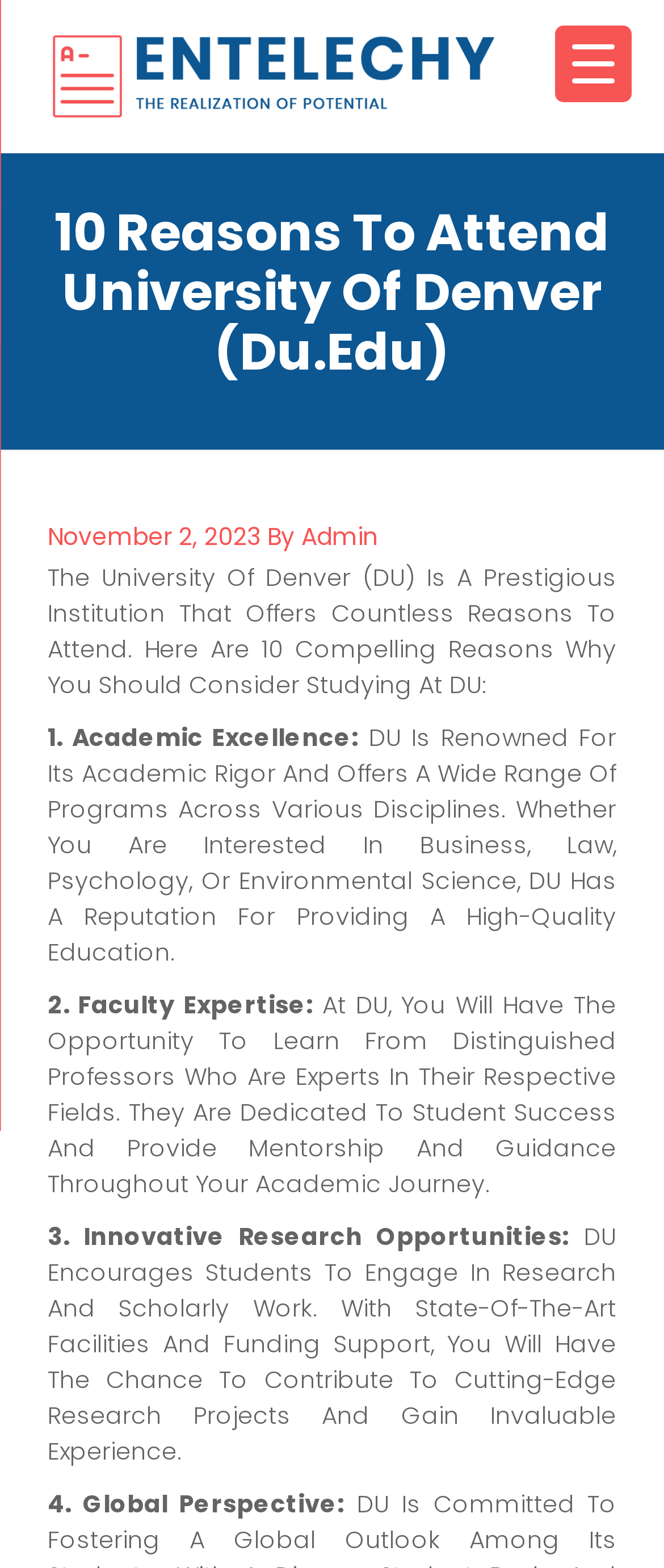Determine the bounding box of the UI element mentioned here: "November 2, 2023November 2, 2023". The coordinates must be in the format [left, top, right, bottom] with values ranging from 0 to 1.

[0.072, 0.331, 0.392, 0.353]